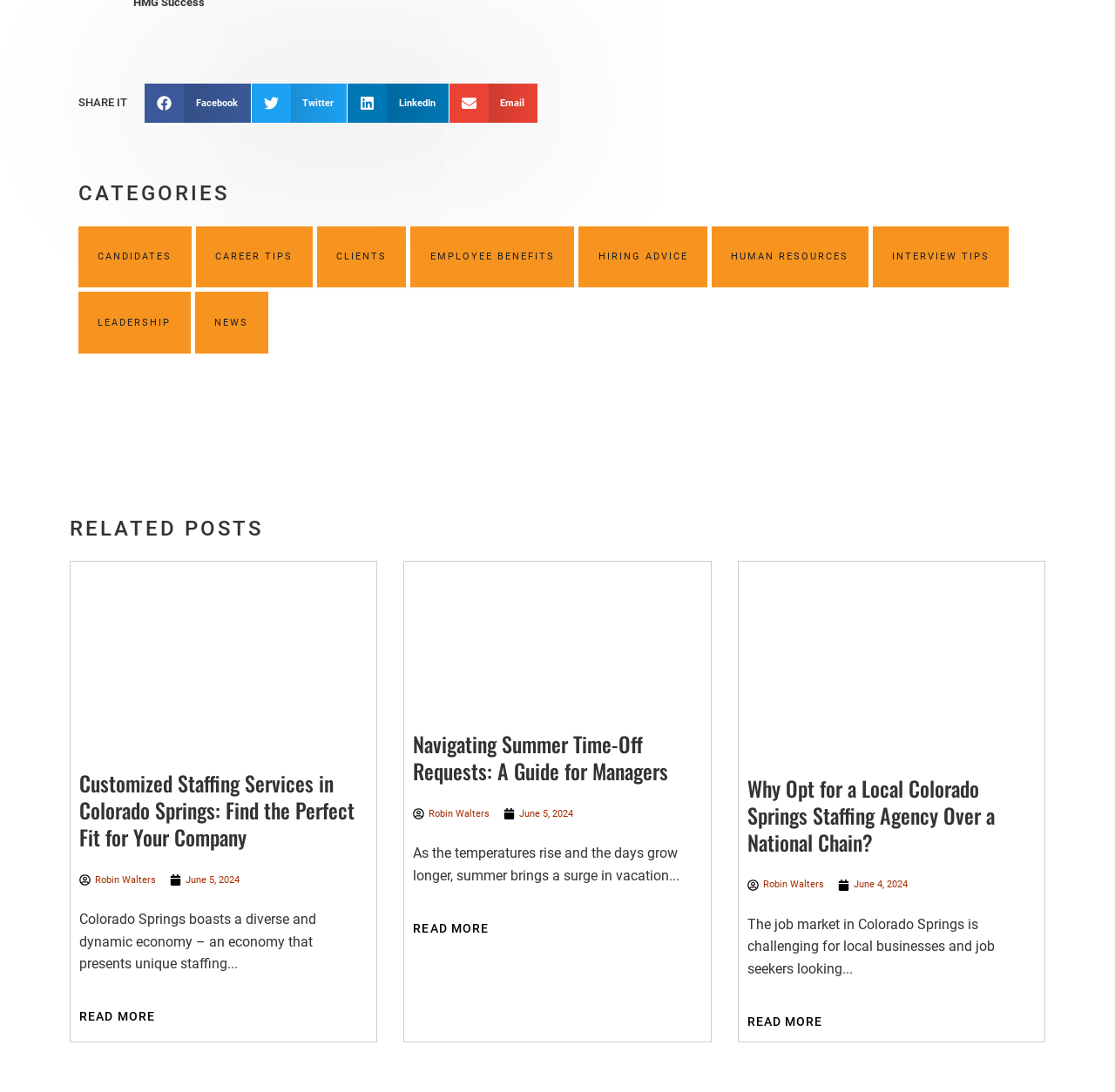Examine the image carefully and respond to the question with a detailed answer: 
Who is the author of the posts on this webpage?

The author of the posts on this webpage is Robin Walters, as indicated by the 'Robin Walters' links next to the post dates.